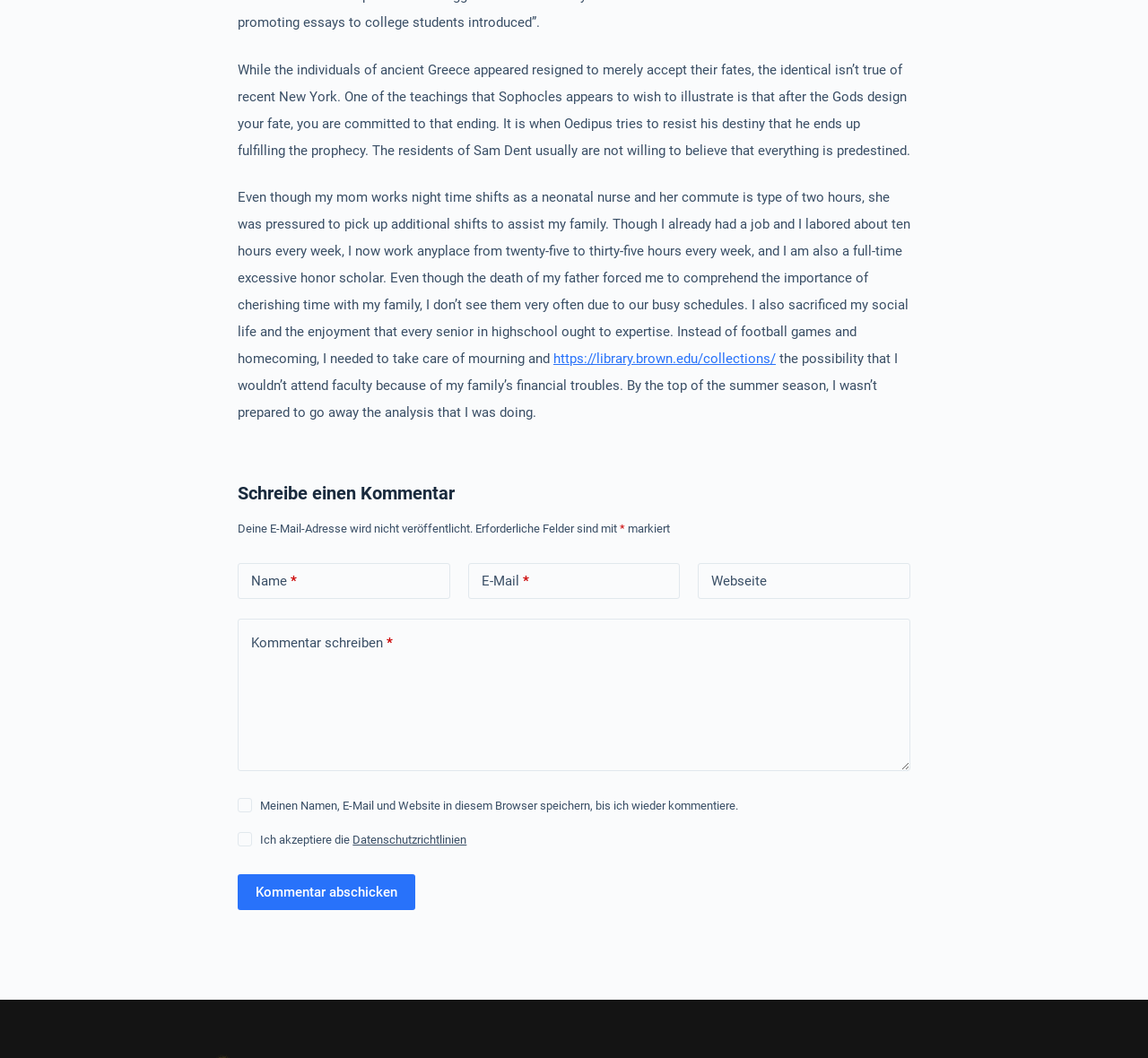Determine the bounding box coordinates of the area to click in order to meet this instruction: "Search for homes".

None